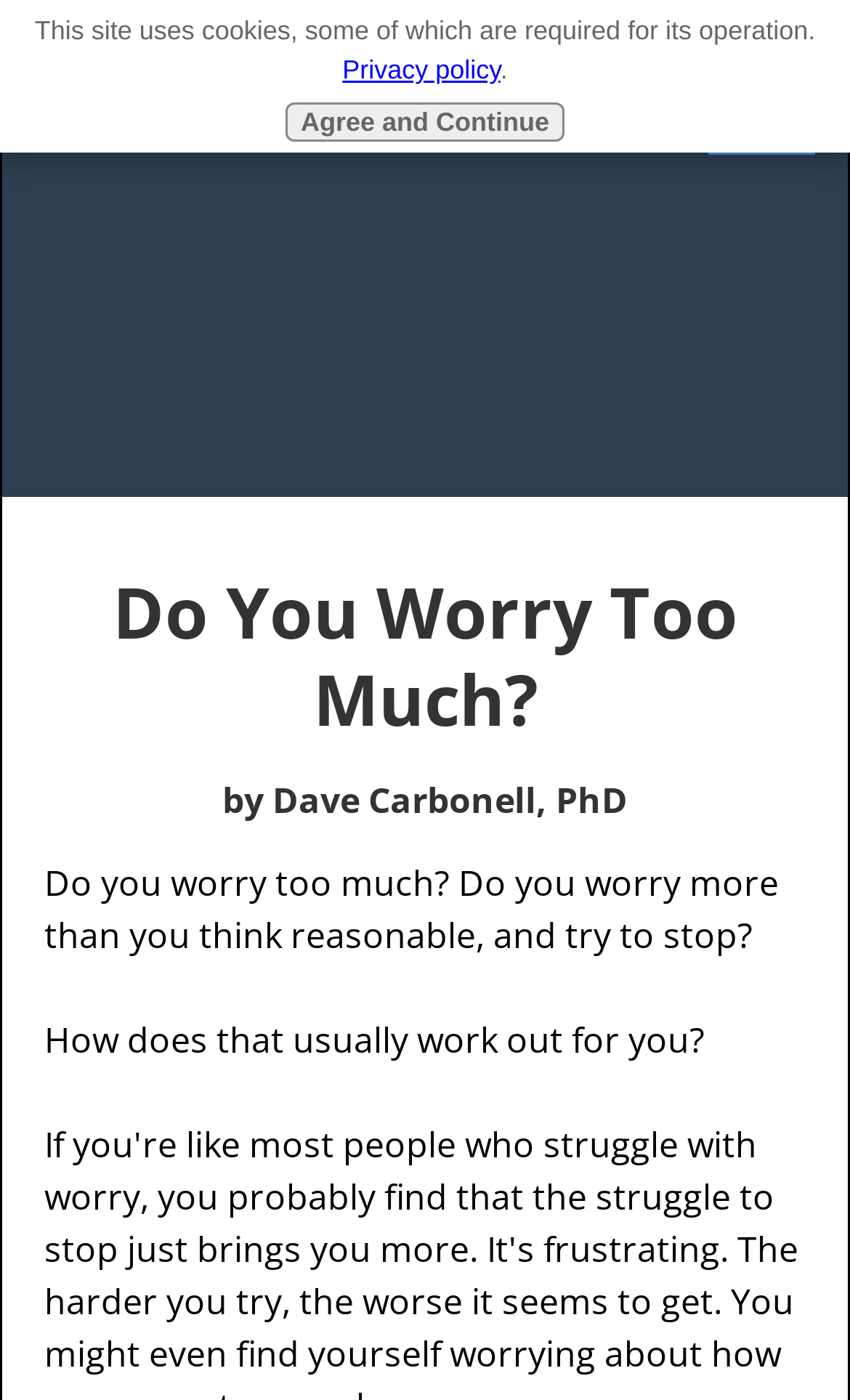What is the purpose of the button at the bottom?
Please use the image to provide an in-depth answer to the question.

The purpose of the button at the bottom can be determined by looking at its text content, which is 'Agree and Continue', and its position near the cookie policy text, indicating that it is used to agree to the cookie policy and continue to the website.